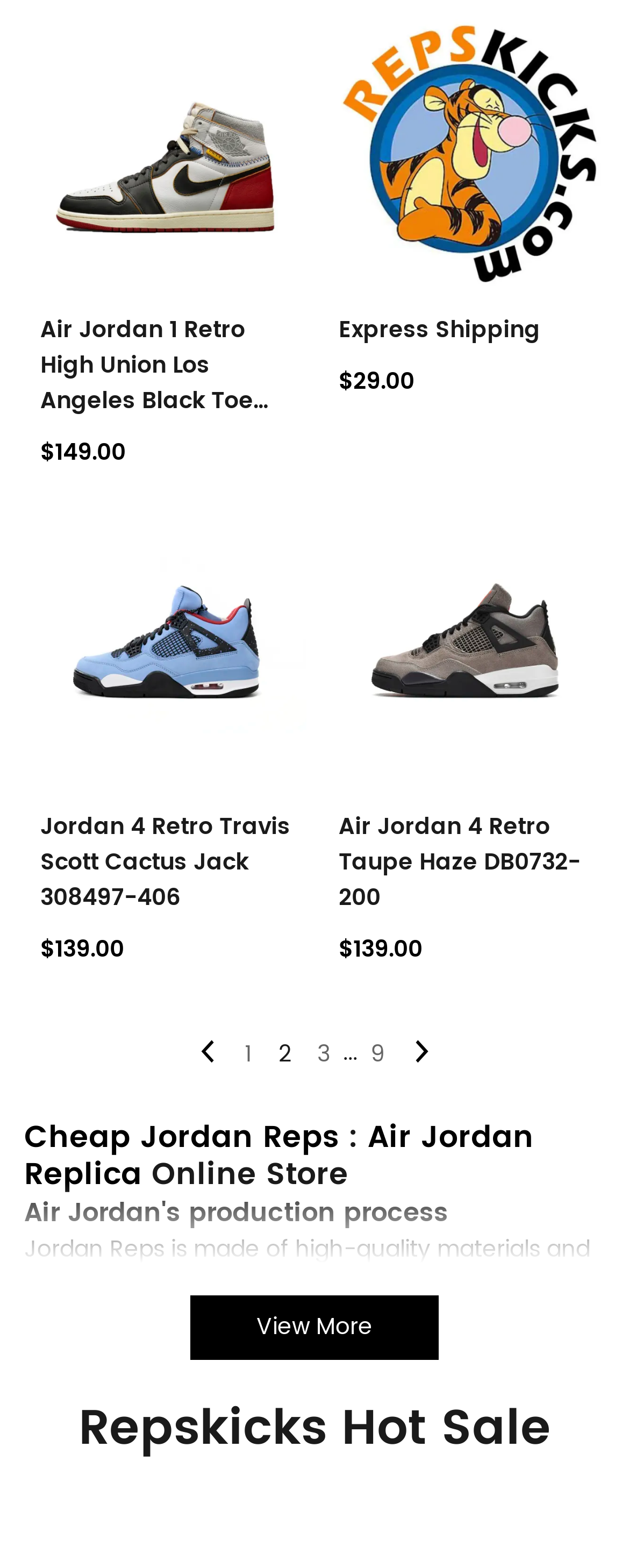Kindly determine the bounding box coordinates for the area that needs to be clicked to execute this instruction: "Click View More button".

[0.303, 0.826, 0.697, 0.867]